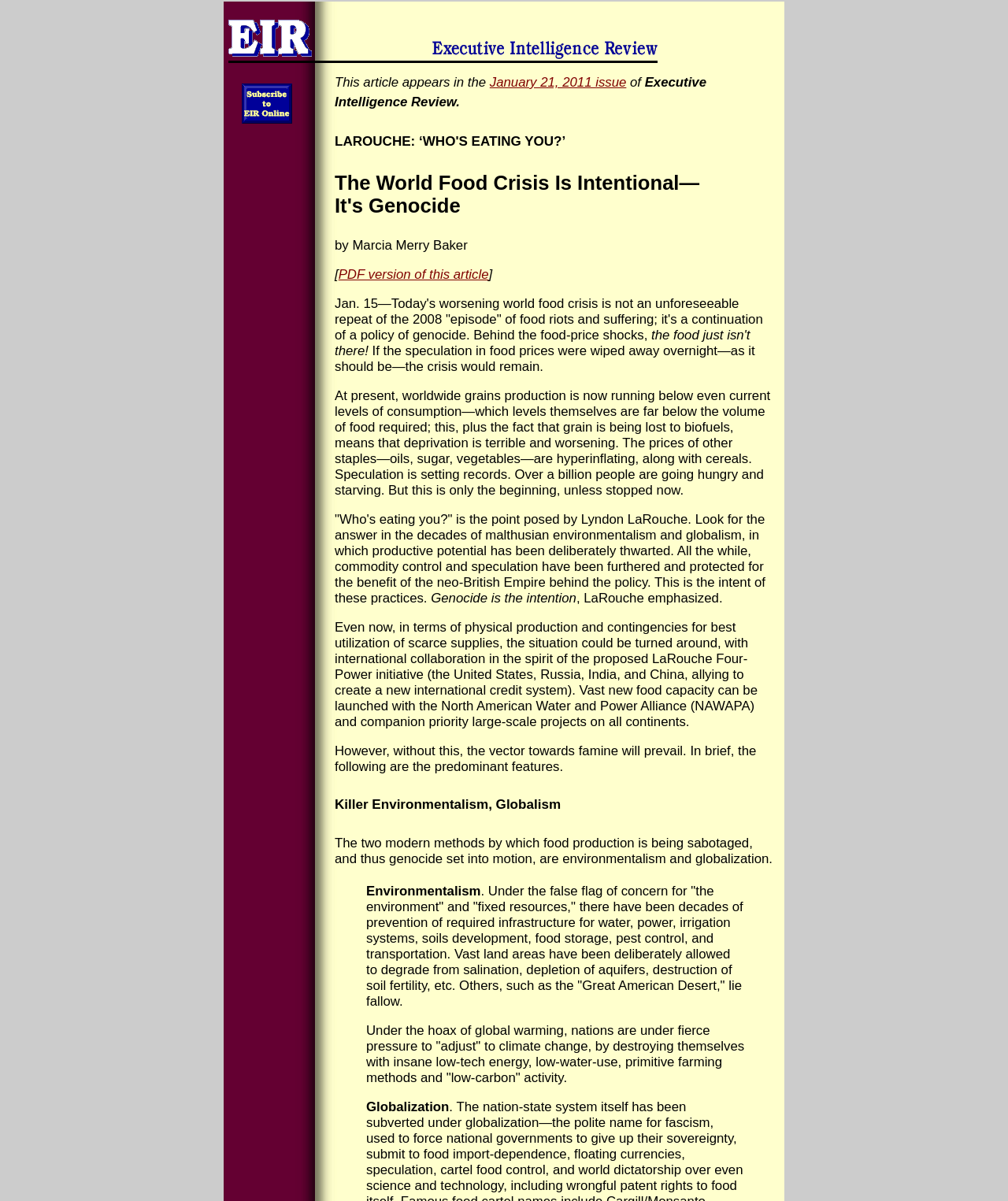Determine the bounding box coordinates for the HTML element described here: "PDF version of this article".

[0.336, 0.222, 0.485, 0.235]